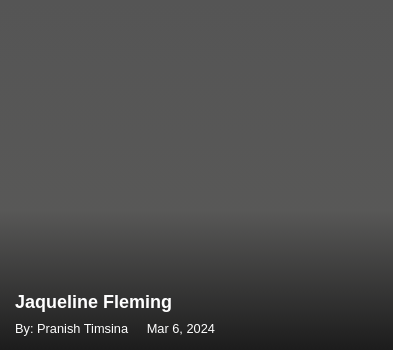Based on the image, please respond to the question with as much detail as possible:
Who is the author of the portrait?

The author of the portrait is attributed to Pranish Timsina, as indicated by the caption 'By: Pranish Timsina' below the image.